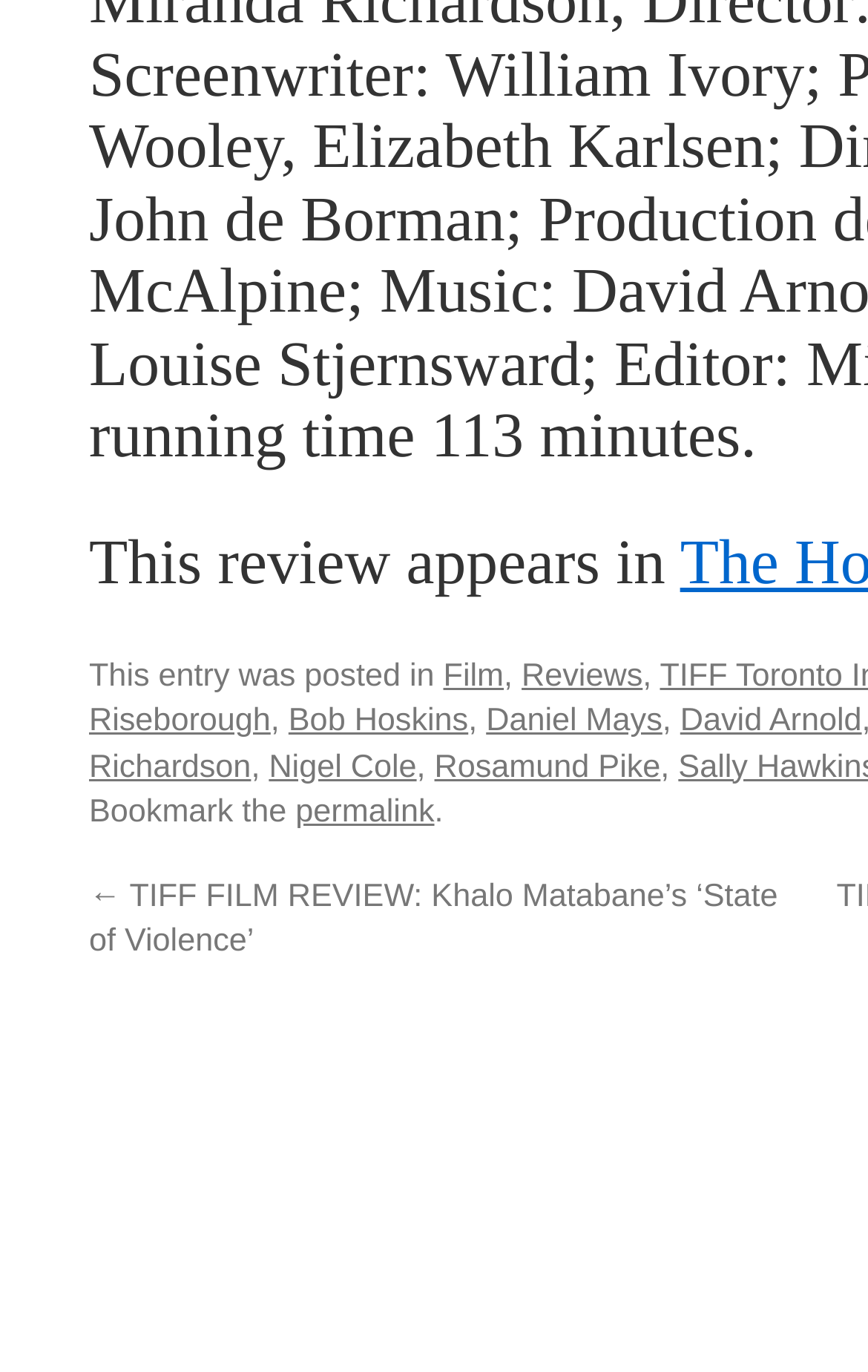Provide your answer in one word or a succinct phrase for the question: 
Who are the actors mentioned in this review?

Bob Hoskins, Daniel Mays, Rosamund Pike